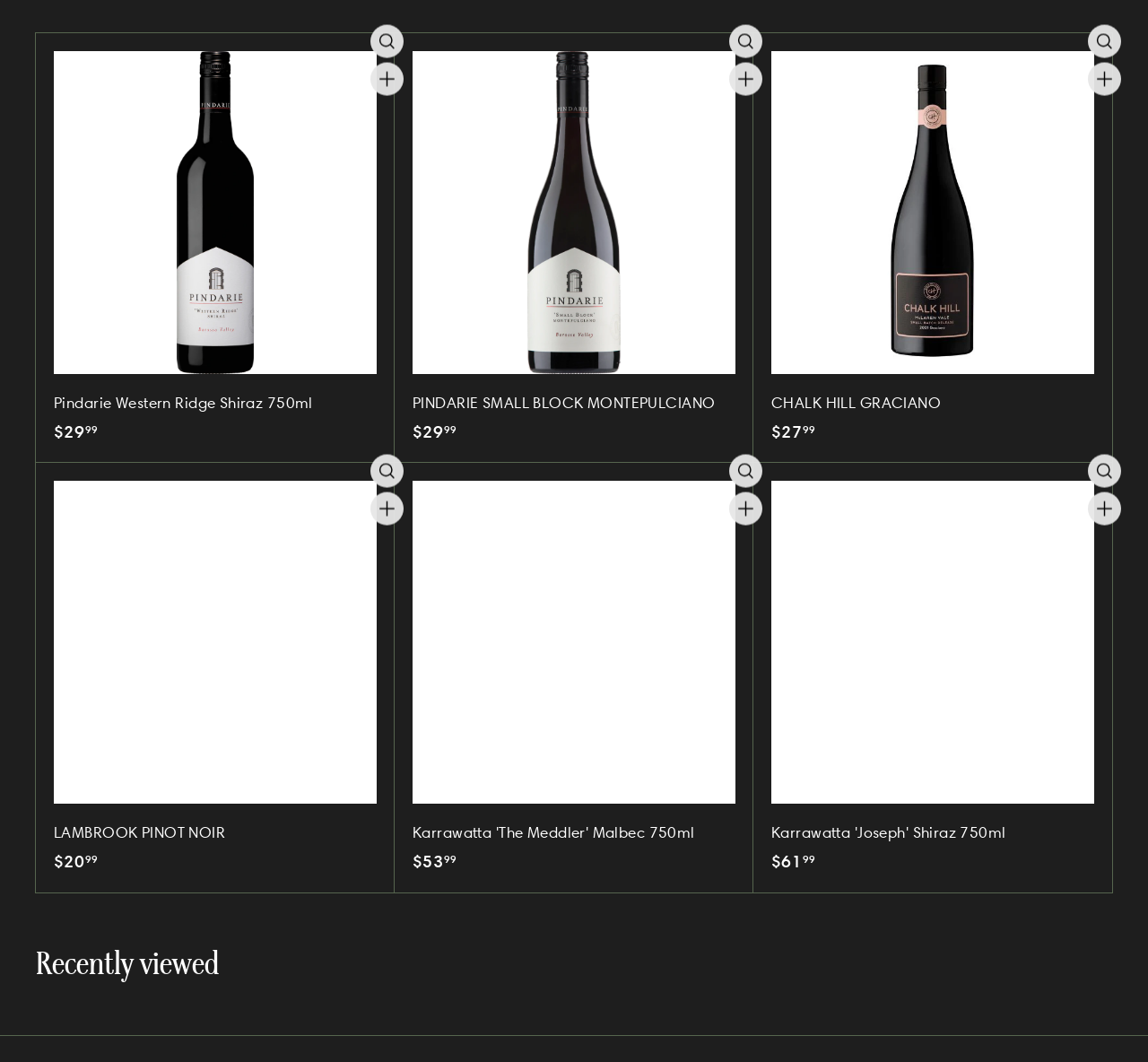Please identify the bounding box coordinates for the region that you need to click to follow this instruction: "Add Karrawatta 'Joseph' Shiraz 750ml to cart".

[0.948, 0.467, 0.977, 0.498]